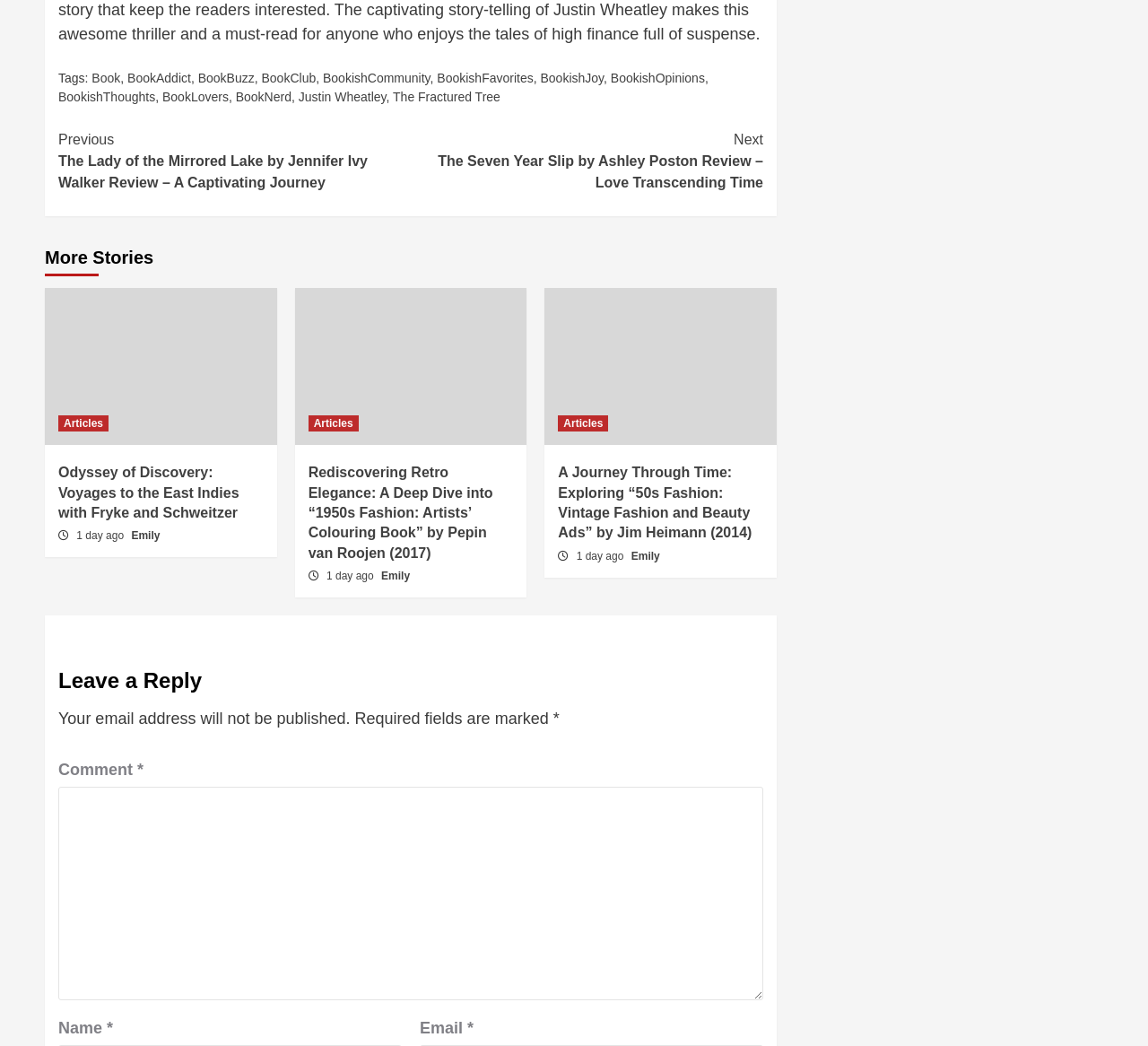Could you specify the bounding box coordinates for the clickable section to complete the following instruction: "View the 'Odyssey of Discovery' article"?

[0.051, 0.443, 0.229, 0.5]